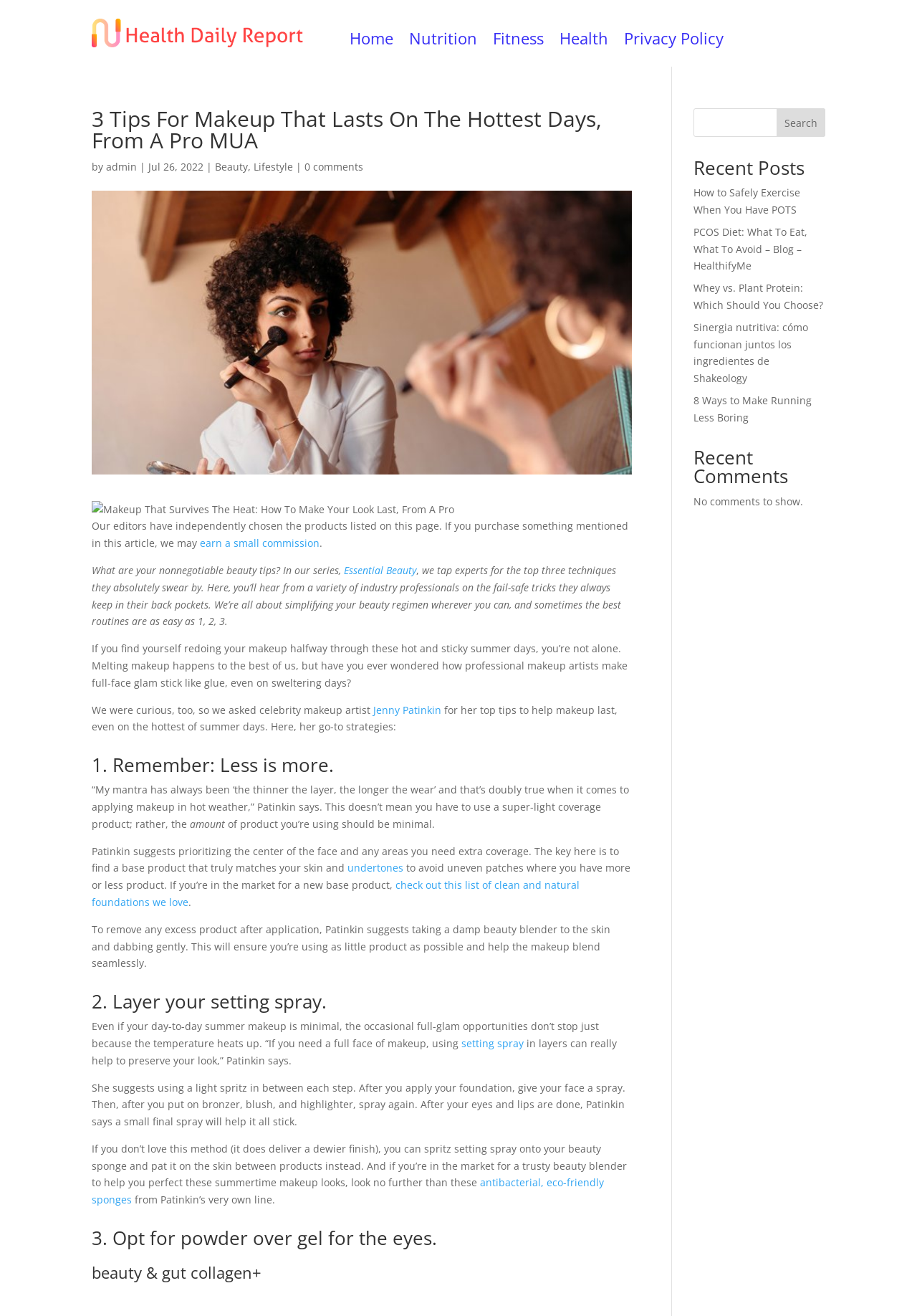What is the name of the celebrity makeup artist mentioned in the article?
Your answer should be a single word or phrase derived from the screenshot.

Jenny Patinkin